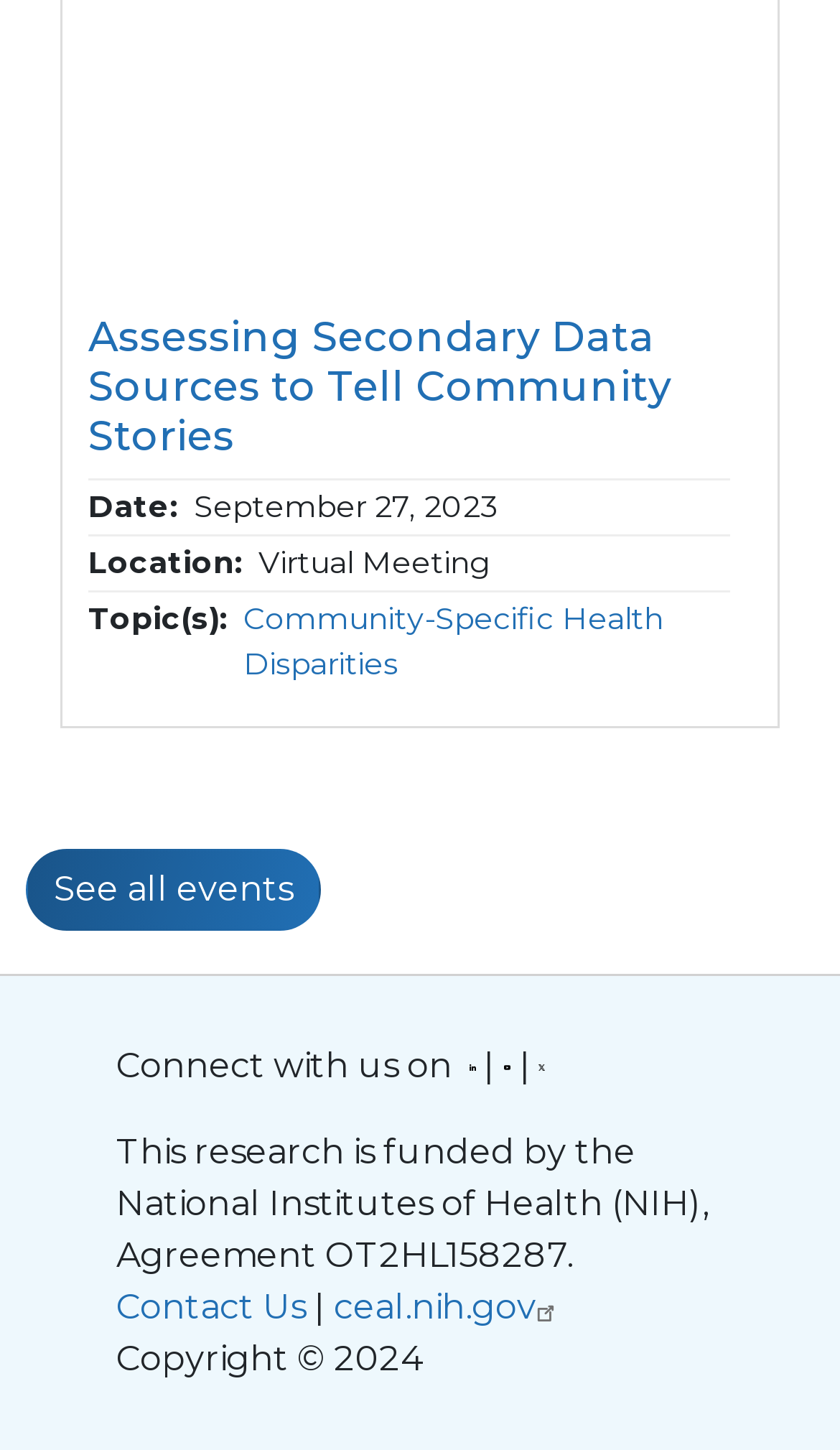Where is the event taking place?
Answer the question with a single word or phrase, referring to the image.

Virtual Meeting